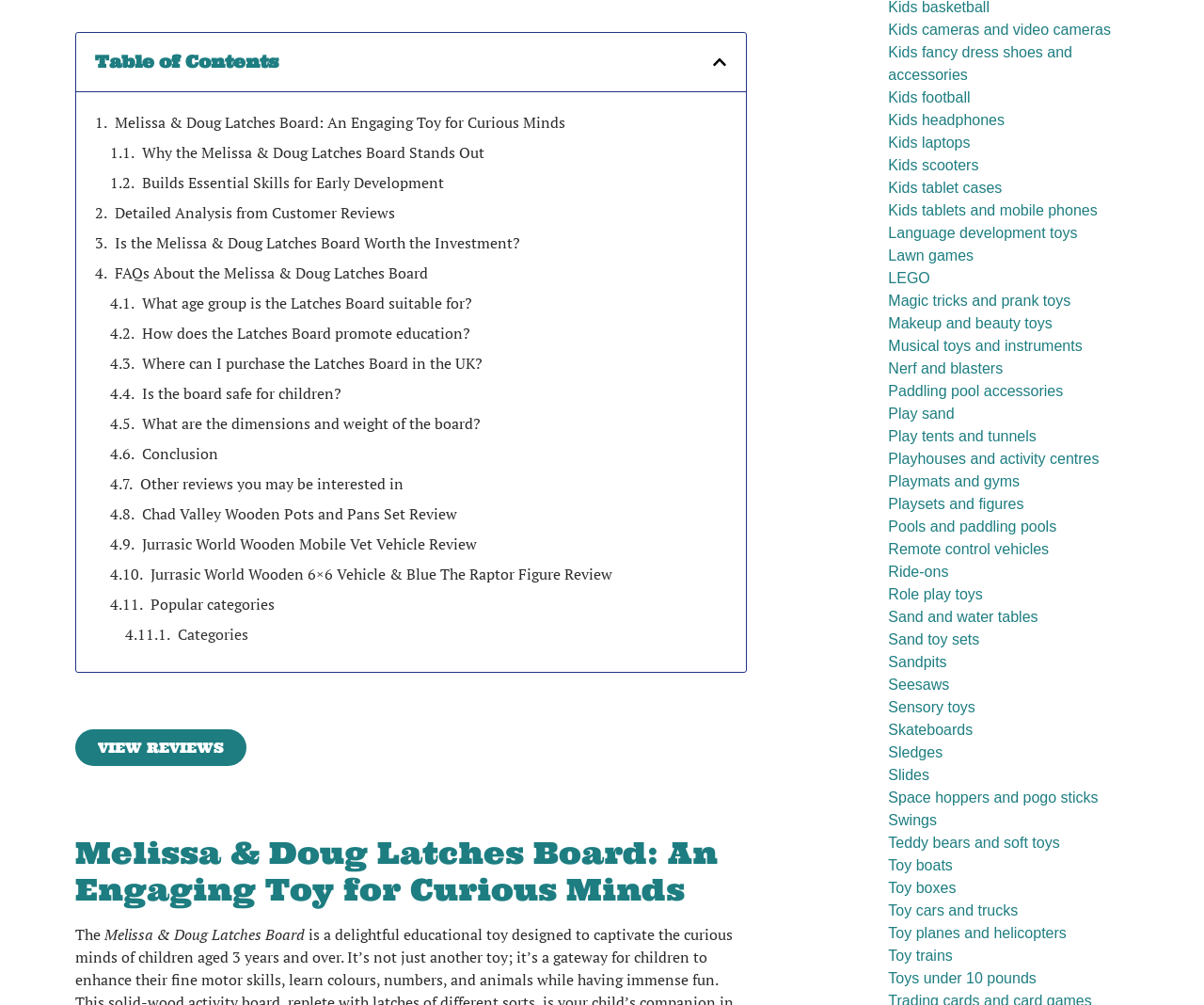Please answer the following question using a single word or phrase: 
Is there a 'FAQs' section on this webpage?

Yes